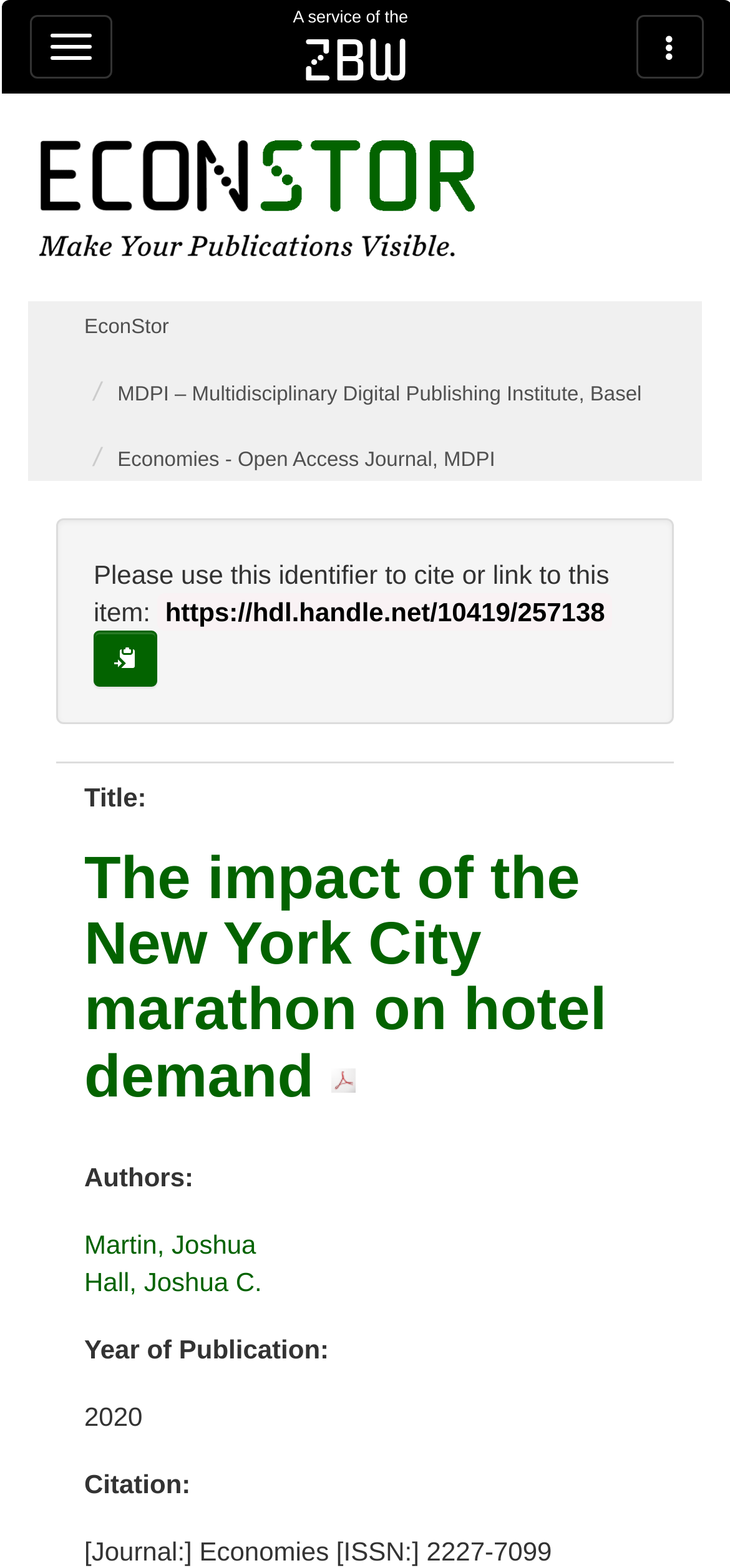Identify the bounding box coordinates of the region that should be clicked to execute the following instruction: "Copy the identifier to clipboard".

[0.128, 0.402, 0.215, 0.438]